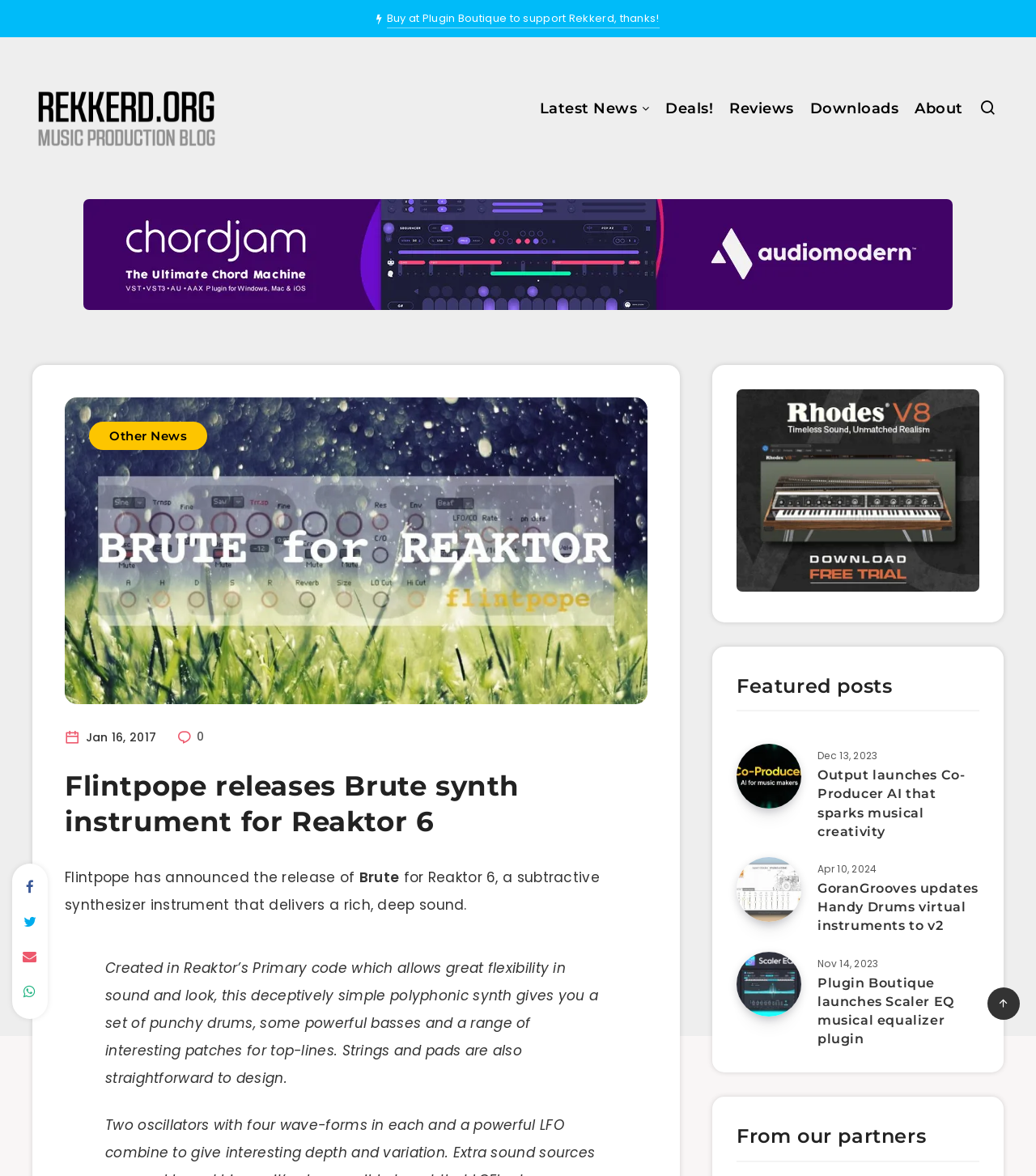Locate the bounding box coordinates of the element's region that should be clicked to carry out the following instruction: "Visit the 'Rekkerd.org' website". The coordinates need to be four float numbers between 0 and 1, i.e., [left, top, right, bottom].

[0.031, 0.07, 0.212, 0.131]